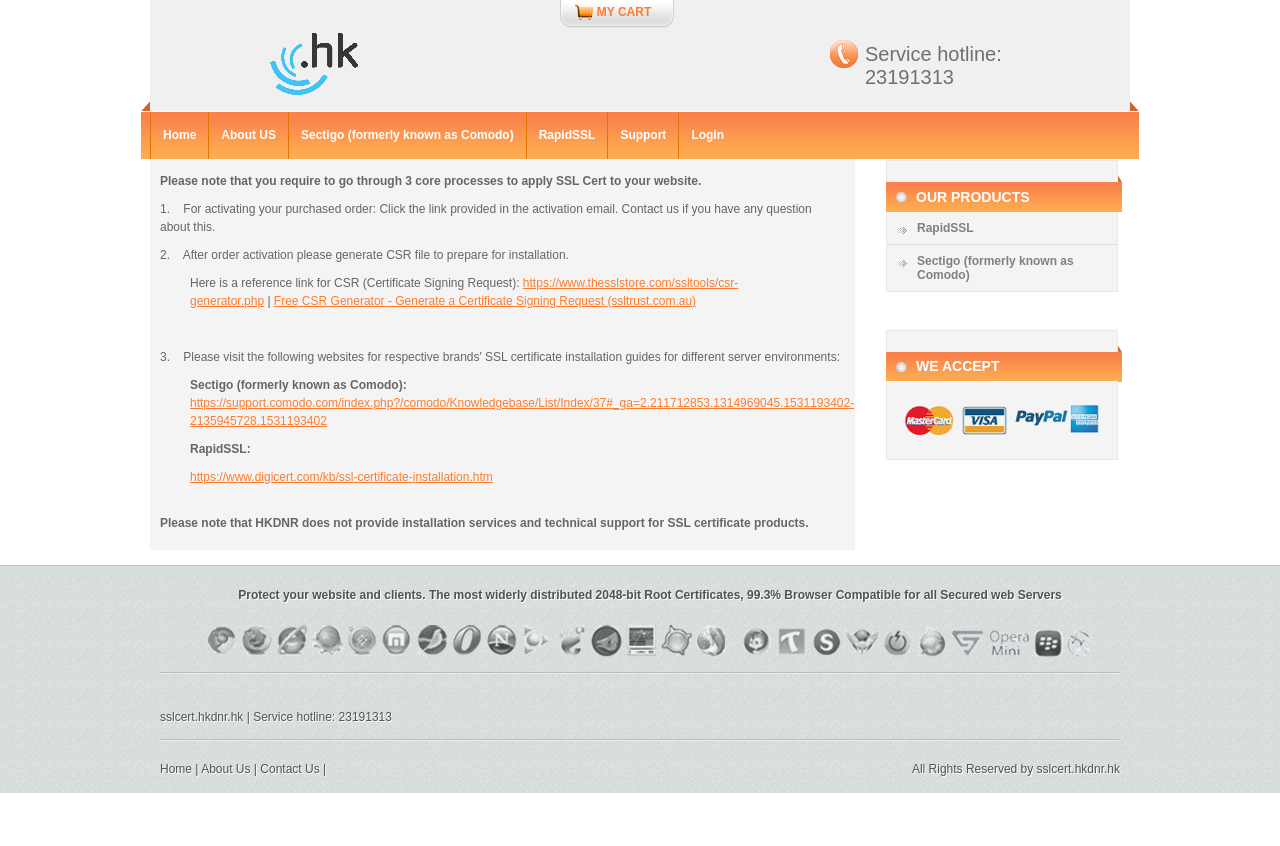Pinpoint the bounding box coordinates of the clickable element to carry out the following instruction: "Click the 'Home' link."

[0.117, 0.132, 0.163, 0.188]